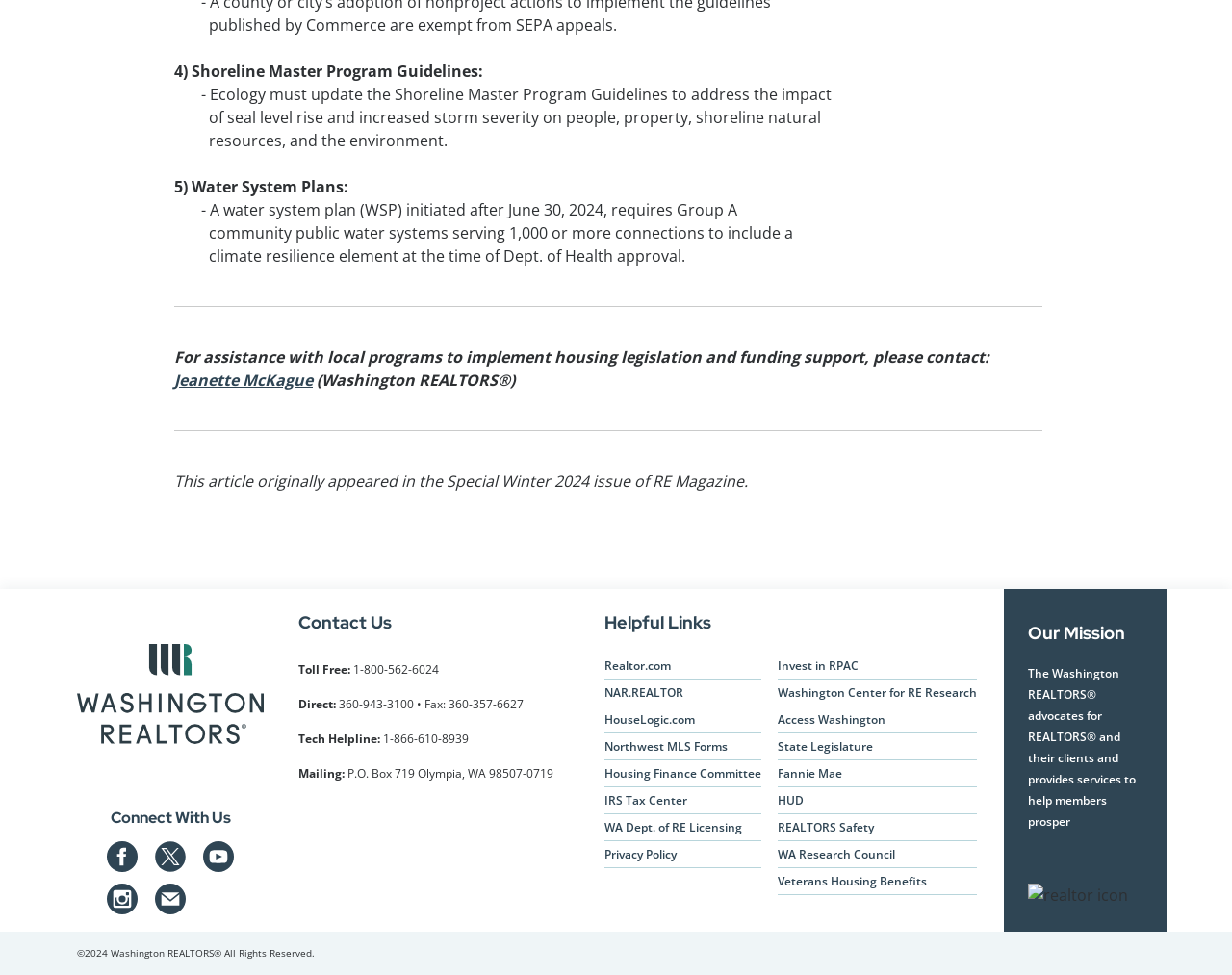Examine the image carefully and respond to the question with a detailed answer: 
What is the contact information for toll-free?

I found the contact information section on the webpage, which includes a toll-free number. The number is 1-800-562-6024, located next to the 'Toll Free:' label.